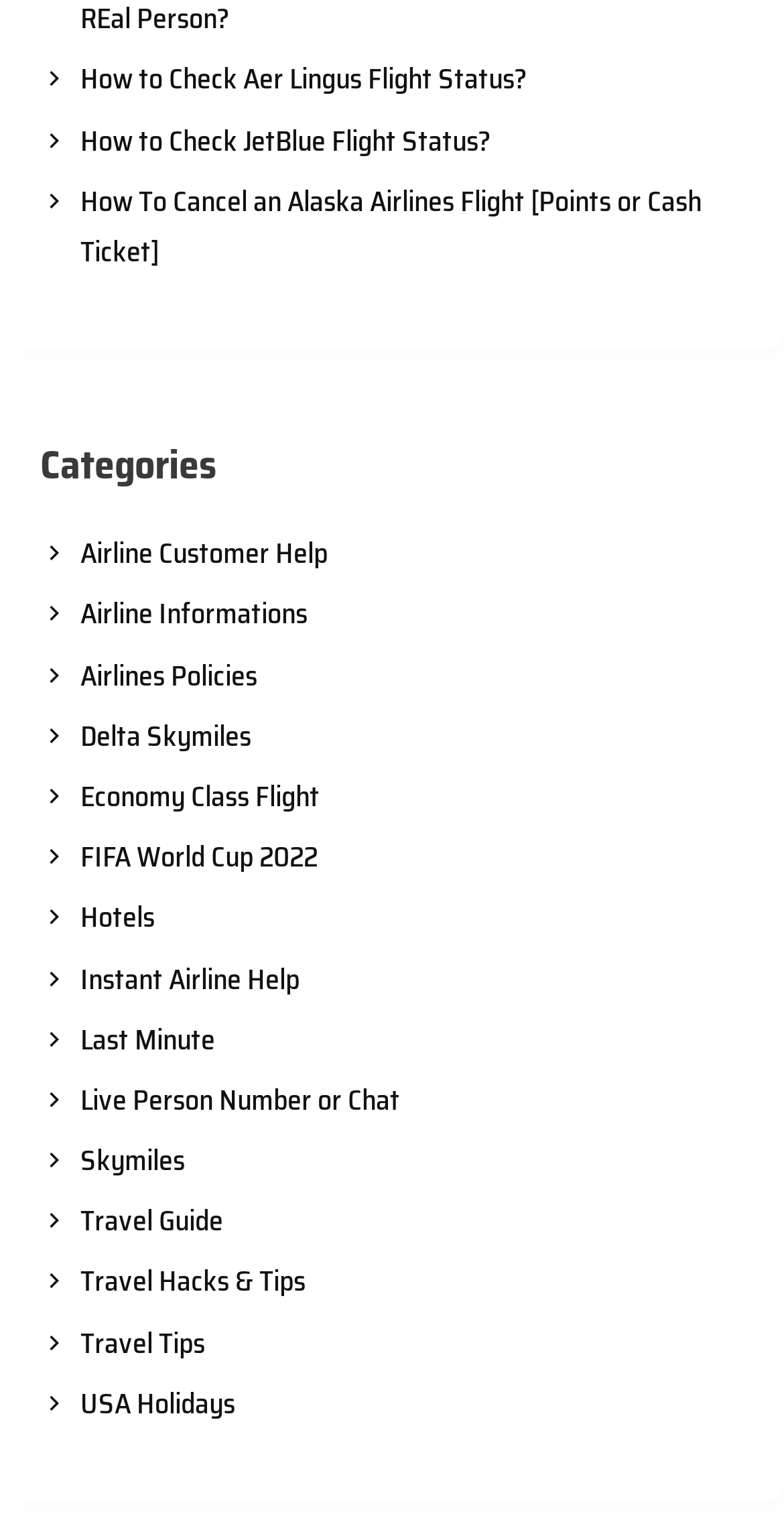Identify the bounding box coordinates of the clickable region necessary to fulfill the following instruction: "Check Aer Lingus flight status". The bounding box coordinates should be four float numbers between 0 and 1, i.e., [left, top, right, bottom].

[0.051, 0.036, 0.949, 0.069]